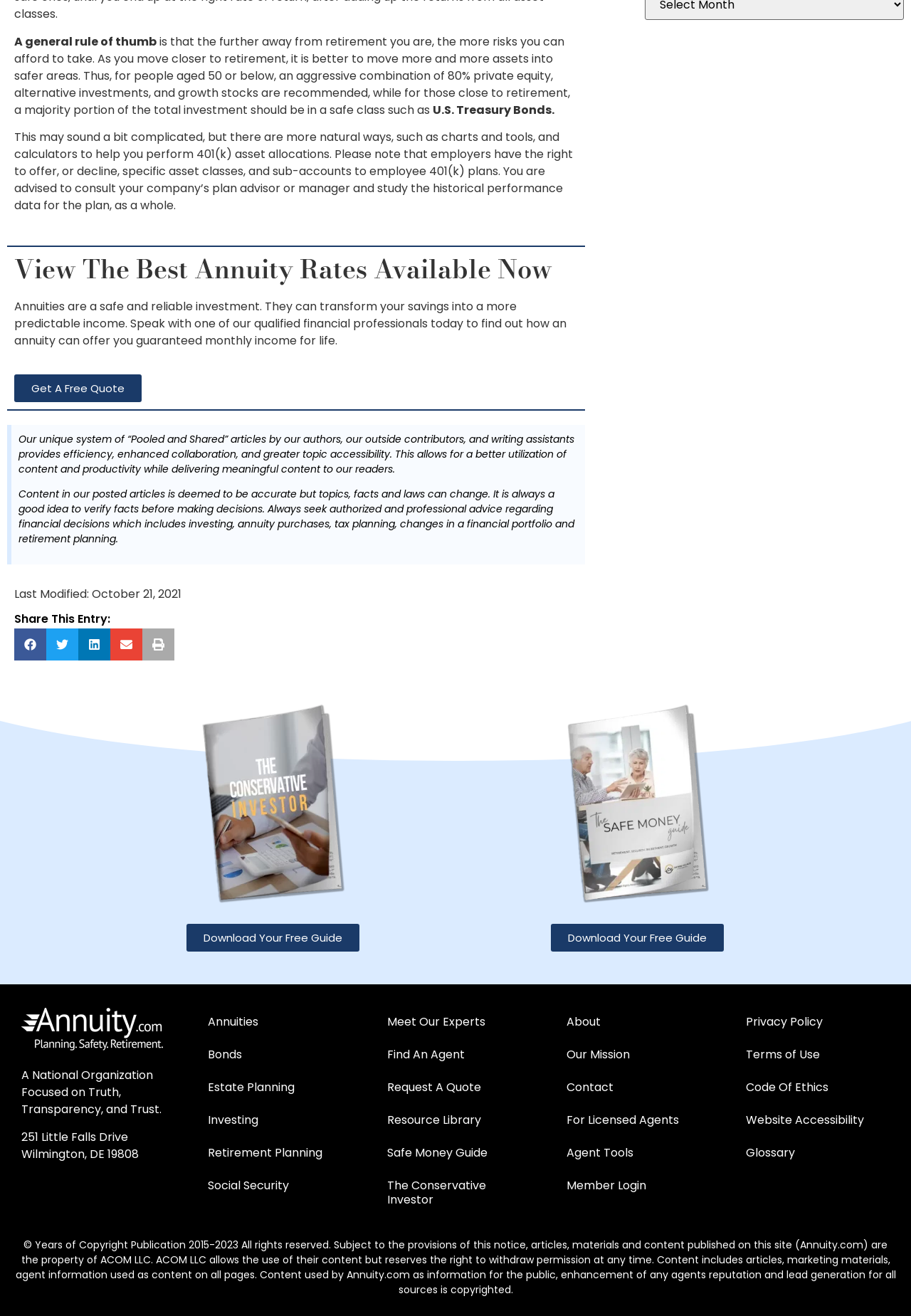Locate the bounding box coordinates of the area where you should click to accomplish the instruction: "Download your free guide".

[0.205, 0.702, 0.395, 0.723]